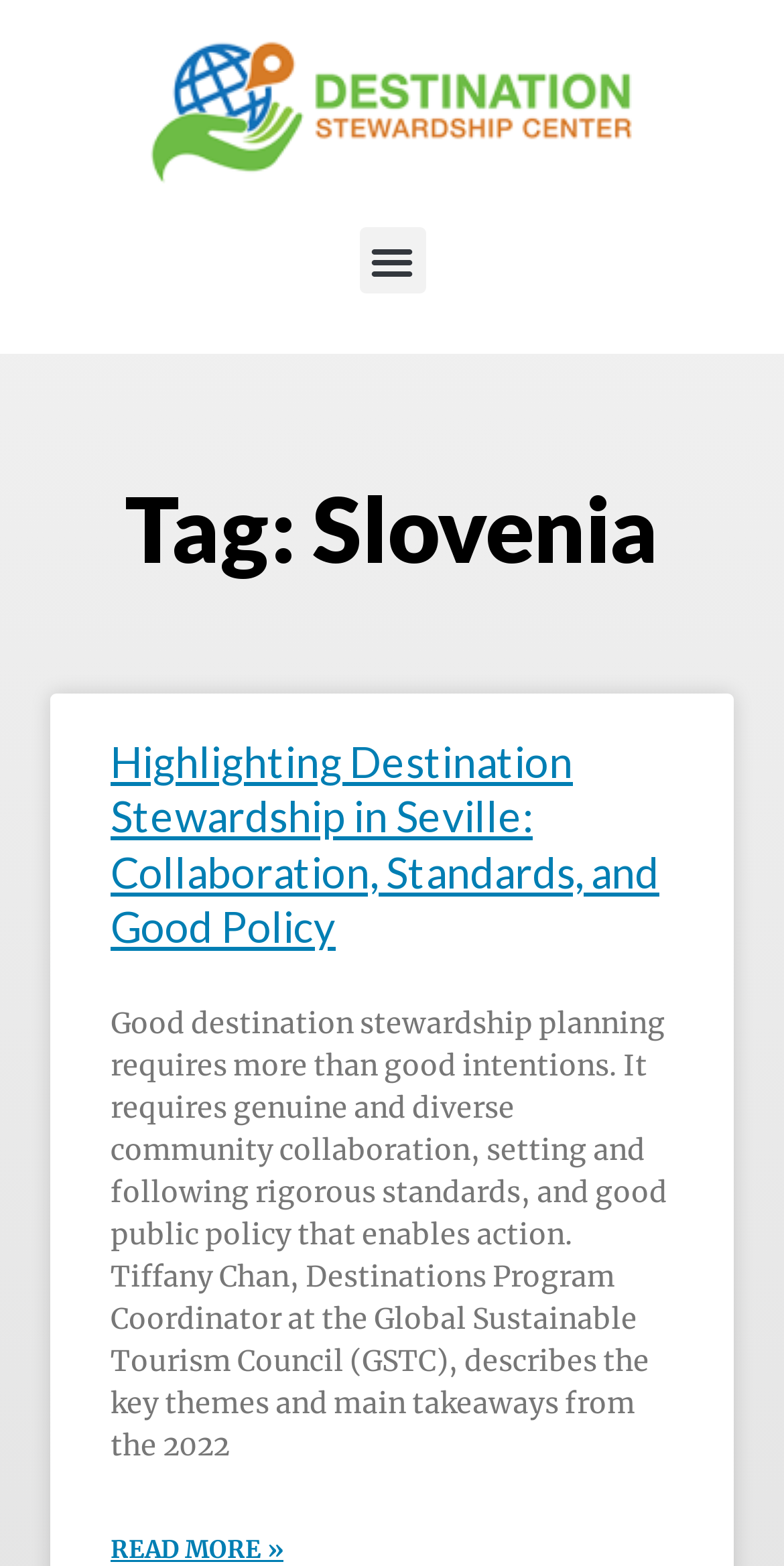What is the bounding box coordinate of the 'Menu Toggle' button?
Please use the visual content to give a single word or phrase answer.

[0.458, 0.145, 0.542, 0.187]